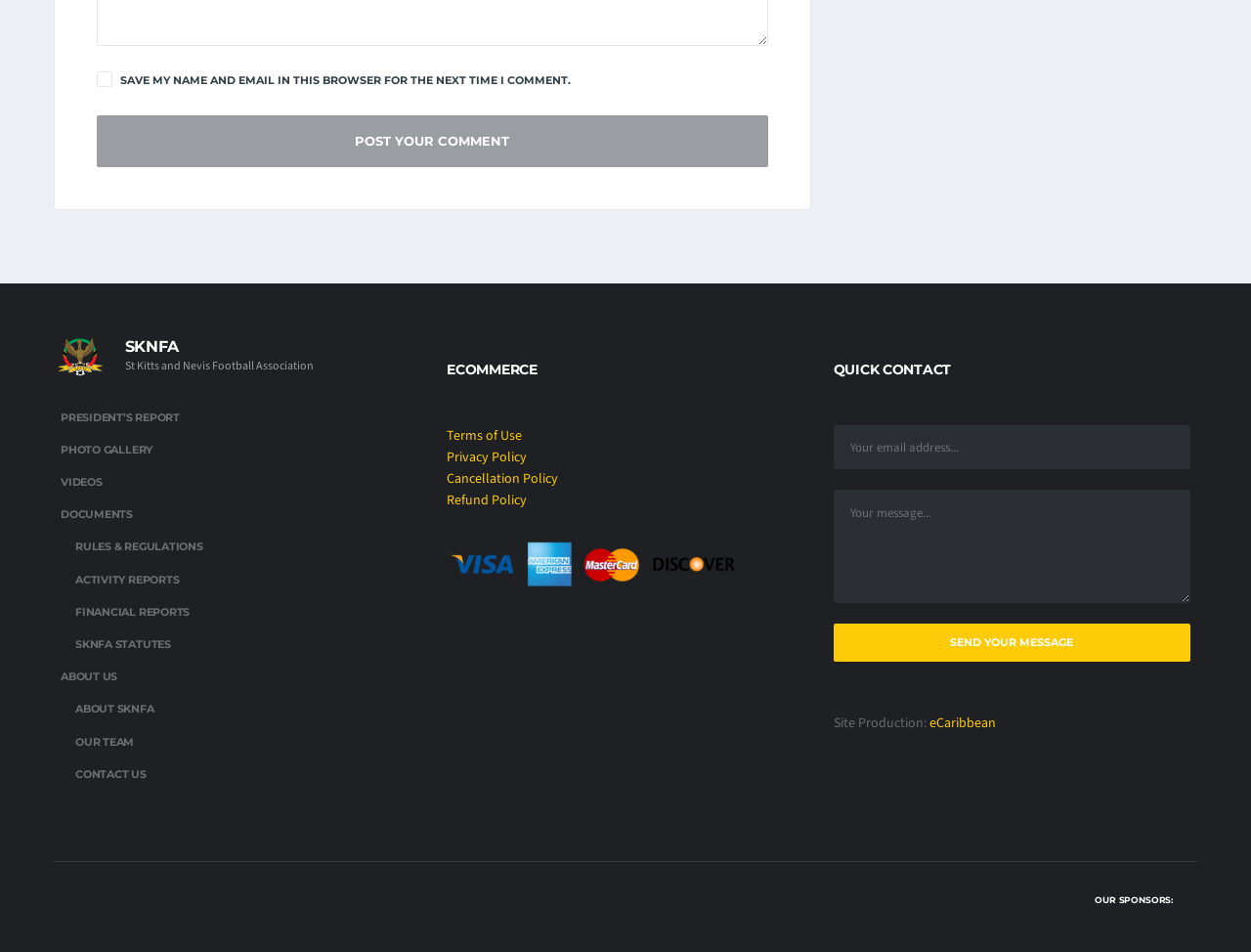Identify the bounding box coordinates for the region of the element that should be clicked to carry out the instruction: "Post a comment". The bounding box coordinates should be four float numbers between 0 and 1, i.e., [left, top, right, bottom].

[0.077, 0.121, 0.614, 0.175]